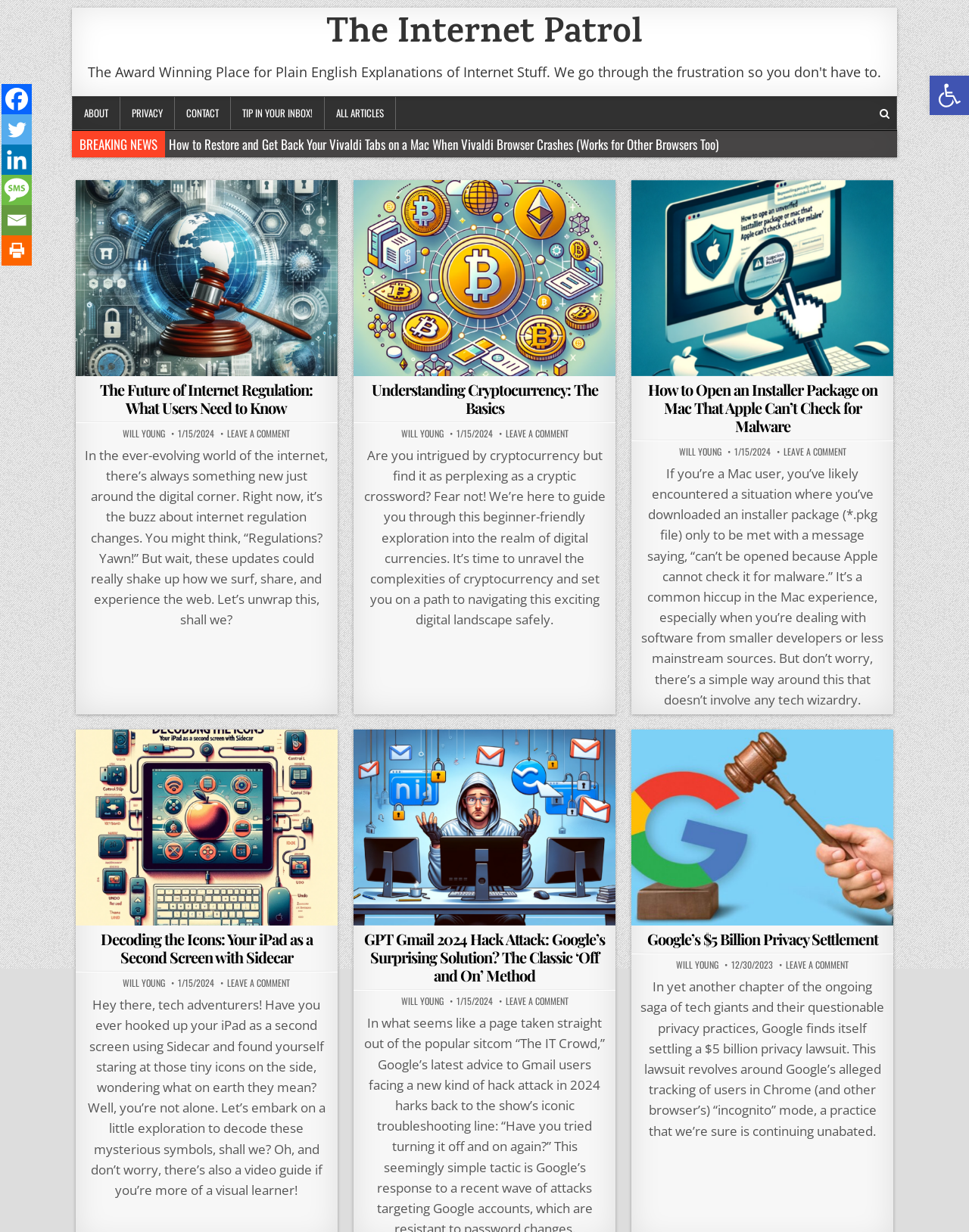How many articles are listed on this page? Refer to the image and provide a one-word or short phrase answer.

5